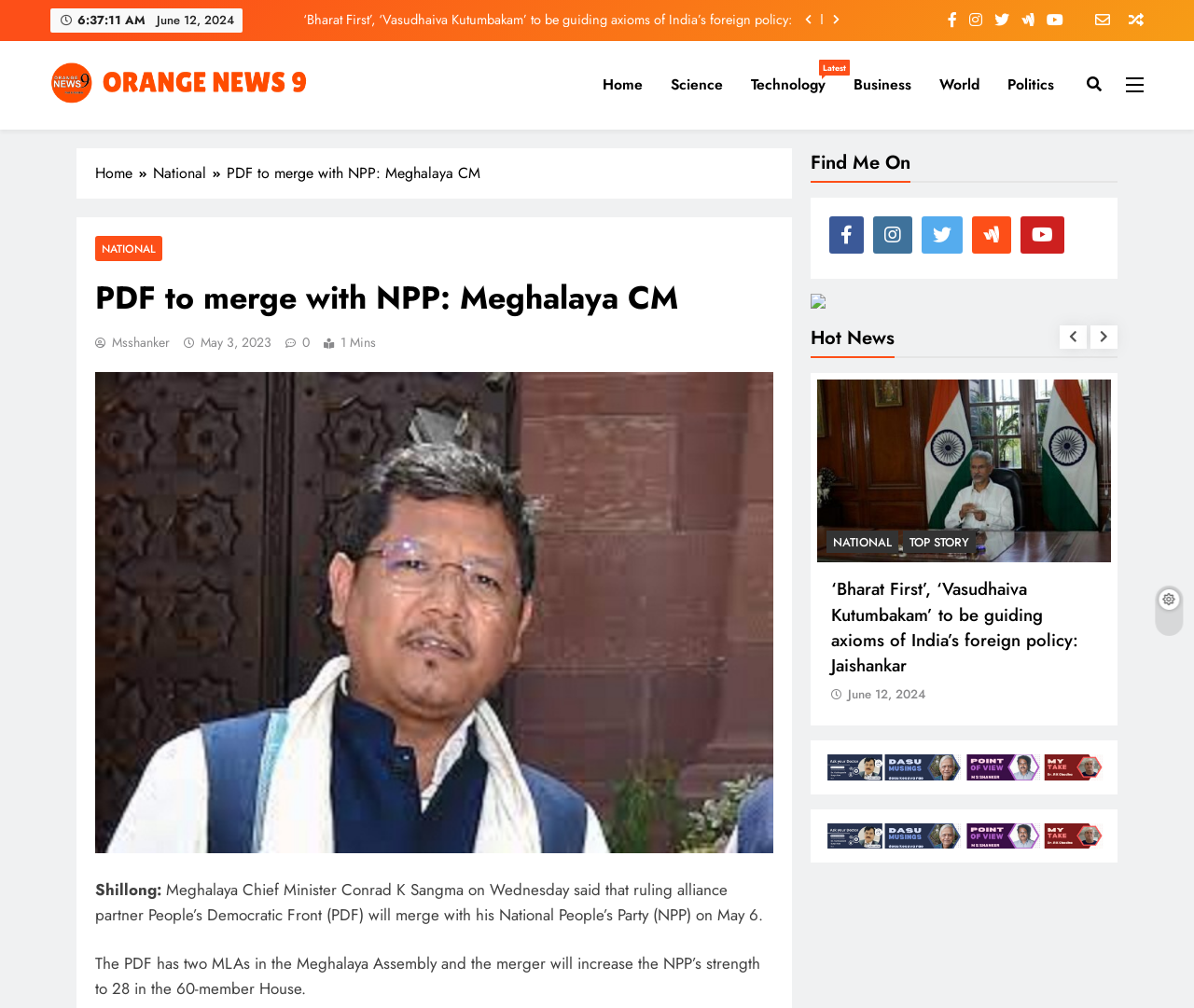Provide the bounding box coordinates for the area that should be clicked to complete the instruction: "Click the random news link".

[0.934, 0.009, 0.958, 0.031]